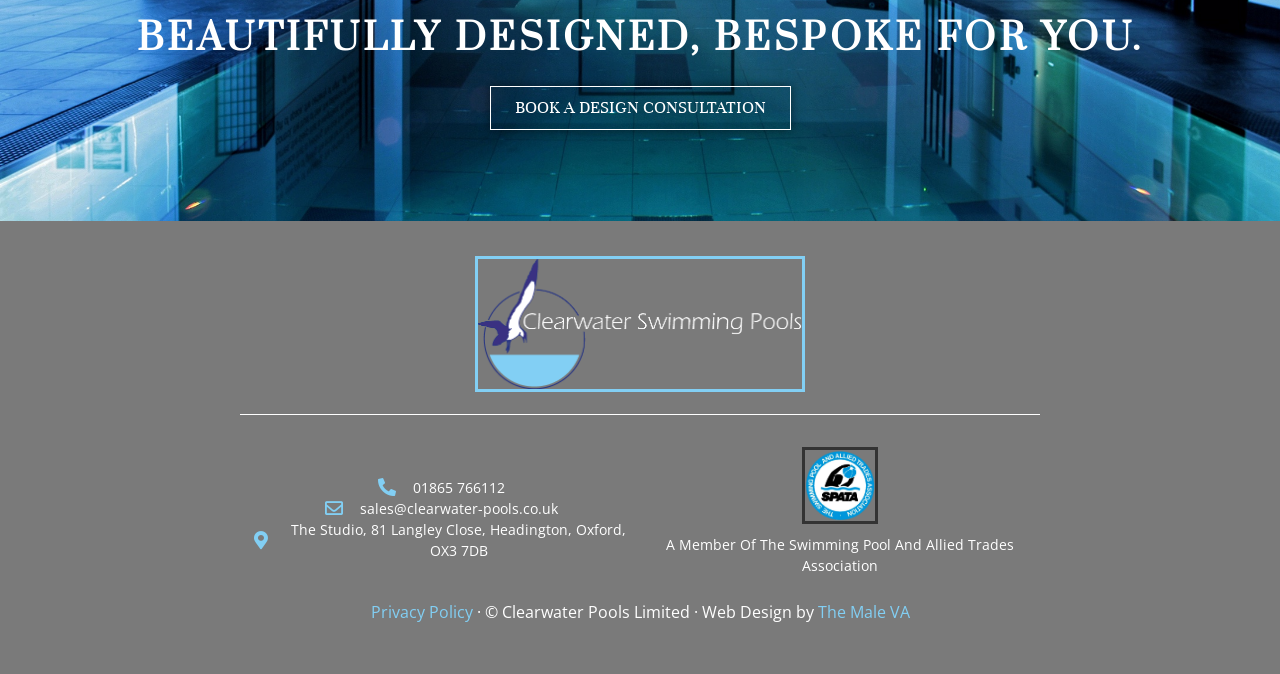Review the image closely and give a comprehensive answer to the question: What is the name of the organization the company is a member of?

I found the name of the organization the company is a member of by looking at the StaticText element with the text 'A Member Of The Swimming Pool And Allied Trades Association' located at the bottom of the page.